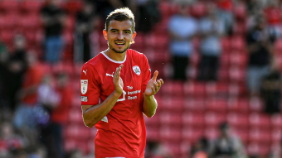Provide a single word or phrase to answer the given question: 
What is the age of Michał Helik?

25